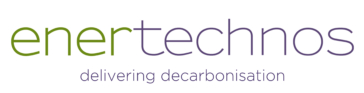Compose an extensive description of the image.

The image features the logo of Enertechnos, a company dedicated to delivering decarbonization solutions. The logo displays the name "enertechnos" in a stylized font, with "ener" in a vibrant green and "technos" in a muted purple hue. Beneath the main name, the tagline "delivering decarbonisation" is presented in a smaller font, emphasizing the company's commitment to sustainability and reducing carbon emissions. This visual representation reflects Enertechnos' focus on innovative technologies aimed at addressing climate change and promoting environmental stewardship.